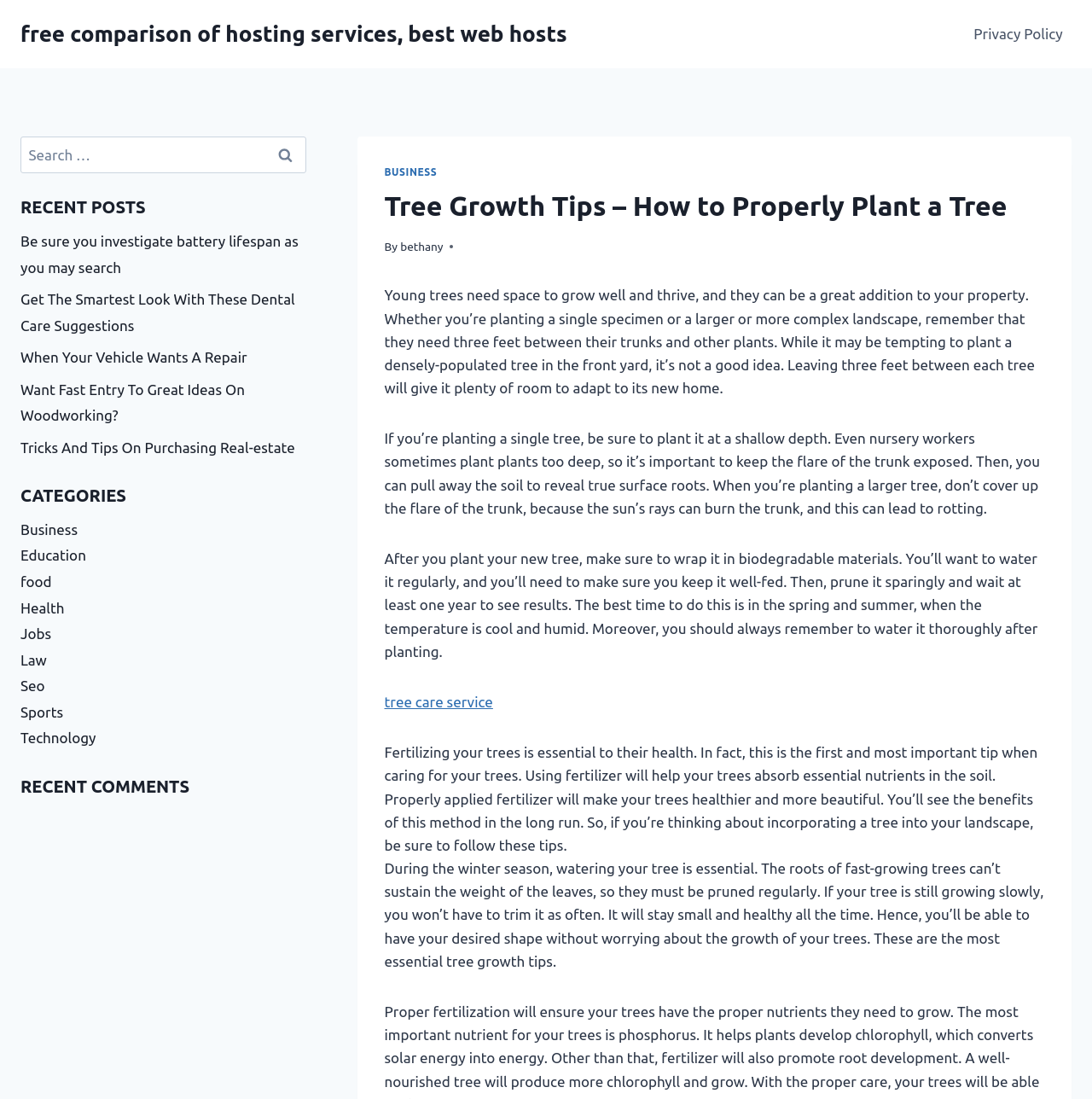Please respond in a single word or phrase: 
What is the position of the search box on the webpage?

Top left